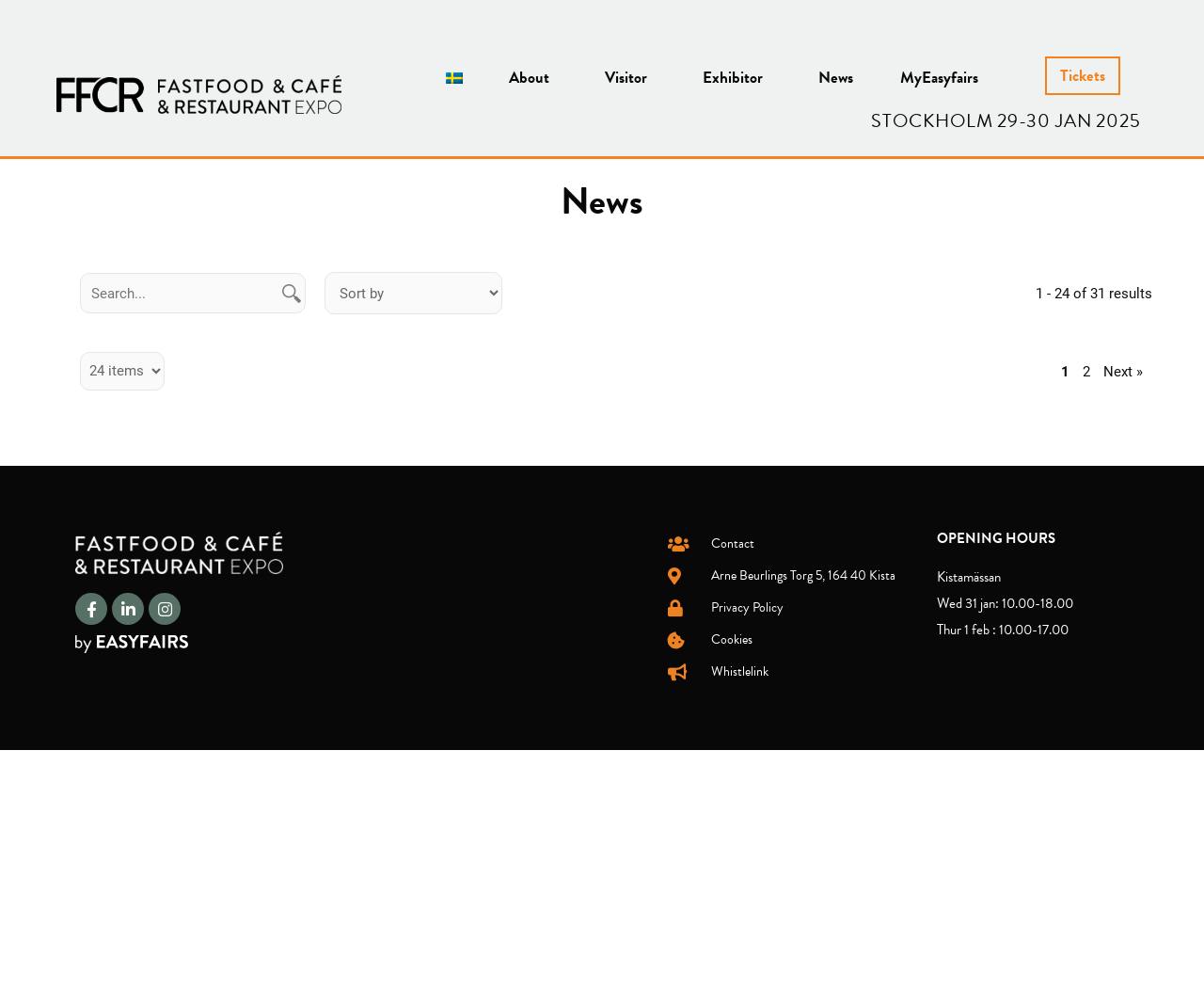Identify the bounding box coordinates for the UI element described as follows: "Next »". Ensure the coordinates are four float numbers between 0 and 1, formatted as [left, top, right, bottom].

[0.913, 0.357, 0.952, 0.383]